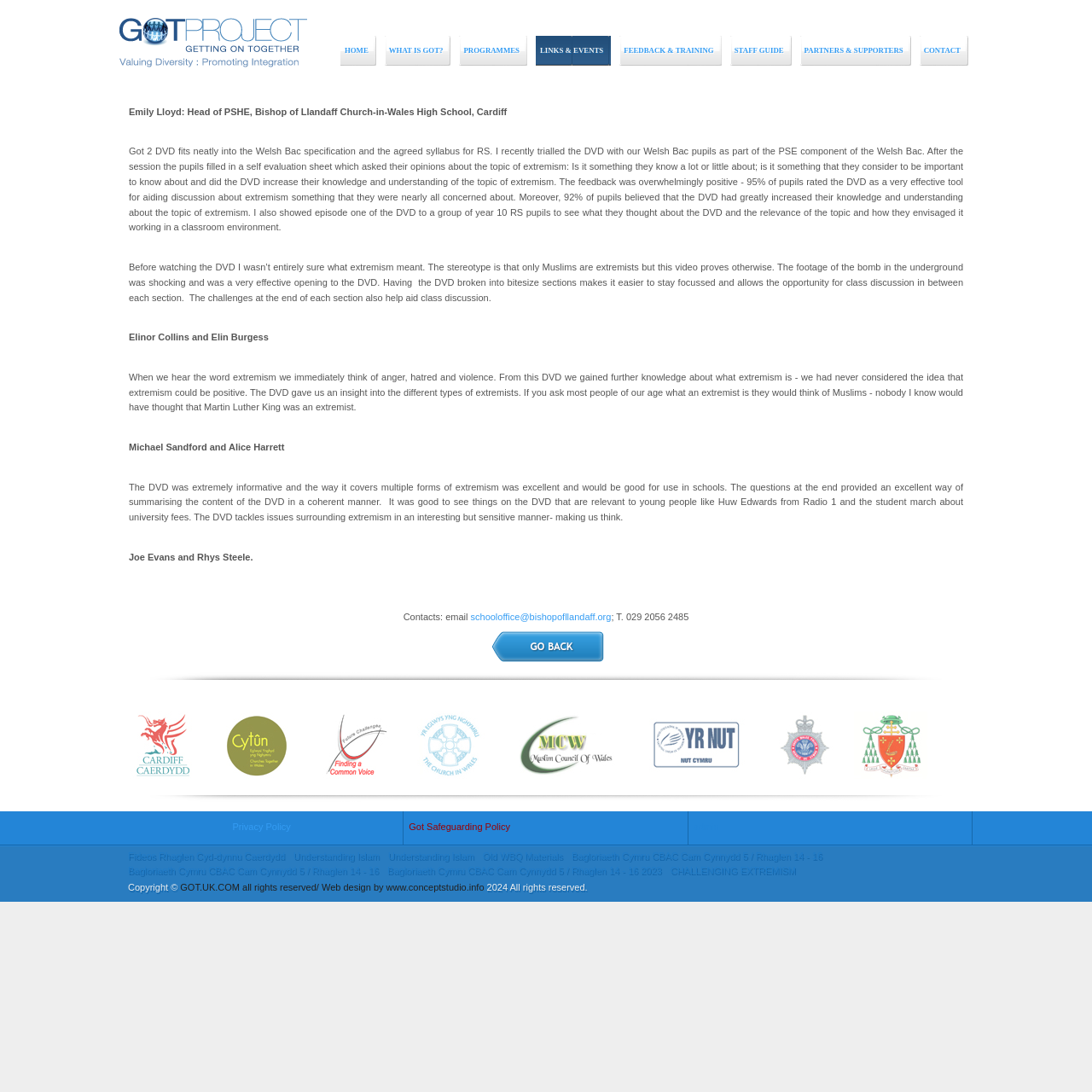Find the bounding box coordinates of the area to click in order to follow the instruction: "Click CONTACT".

[0.842, 0.033, 0.887, 0.06]